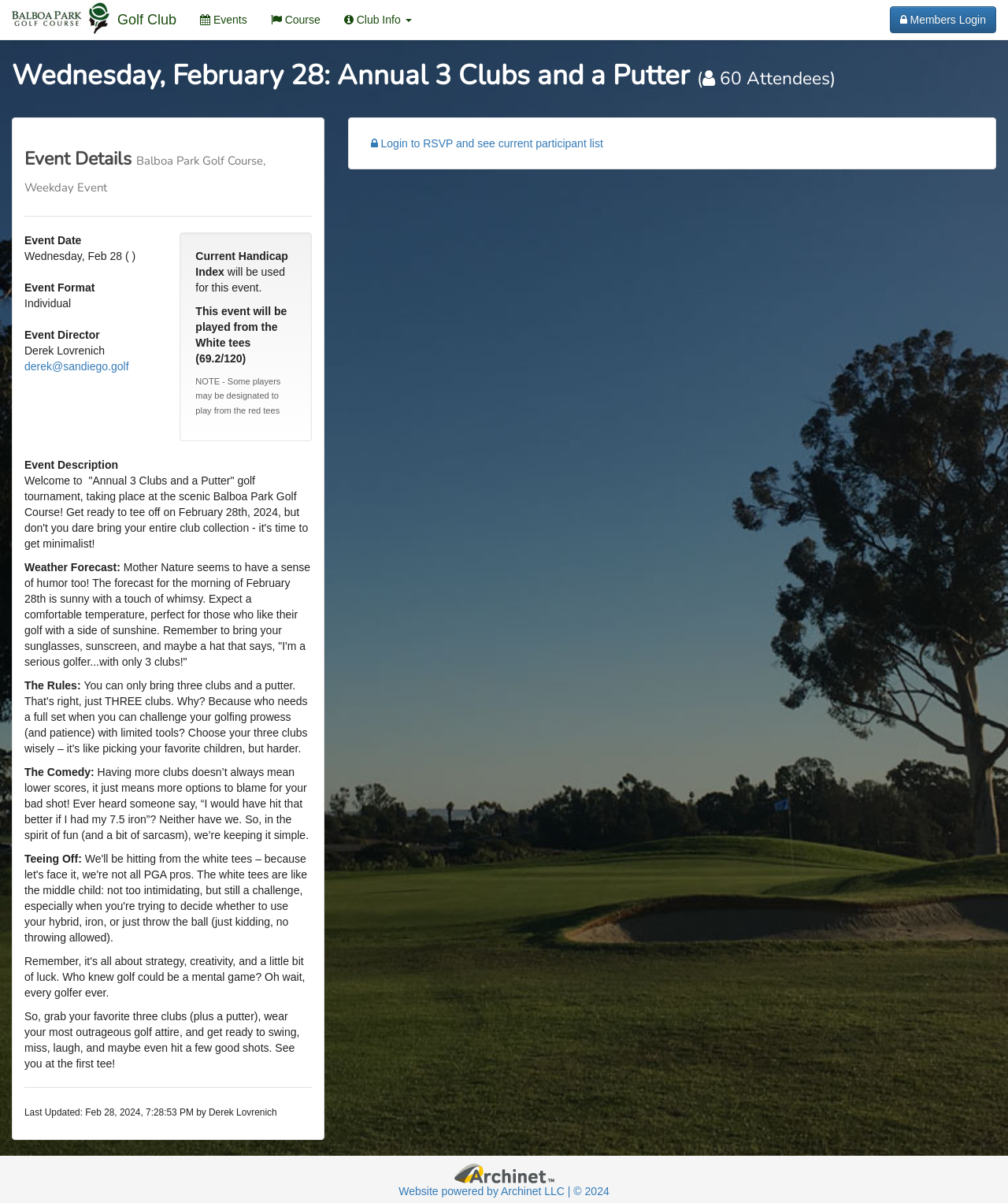Using the element description: "Club Info", determine the bounding box coordinates. The coordinates should be in the format [left, top, right, bottom], with values between 0 and 1.

[0.33, 0.0, 0.42, 0.033]